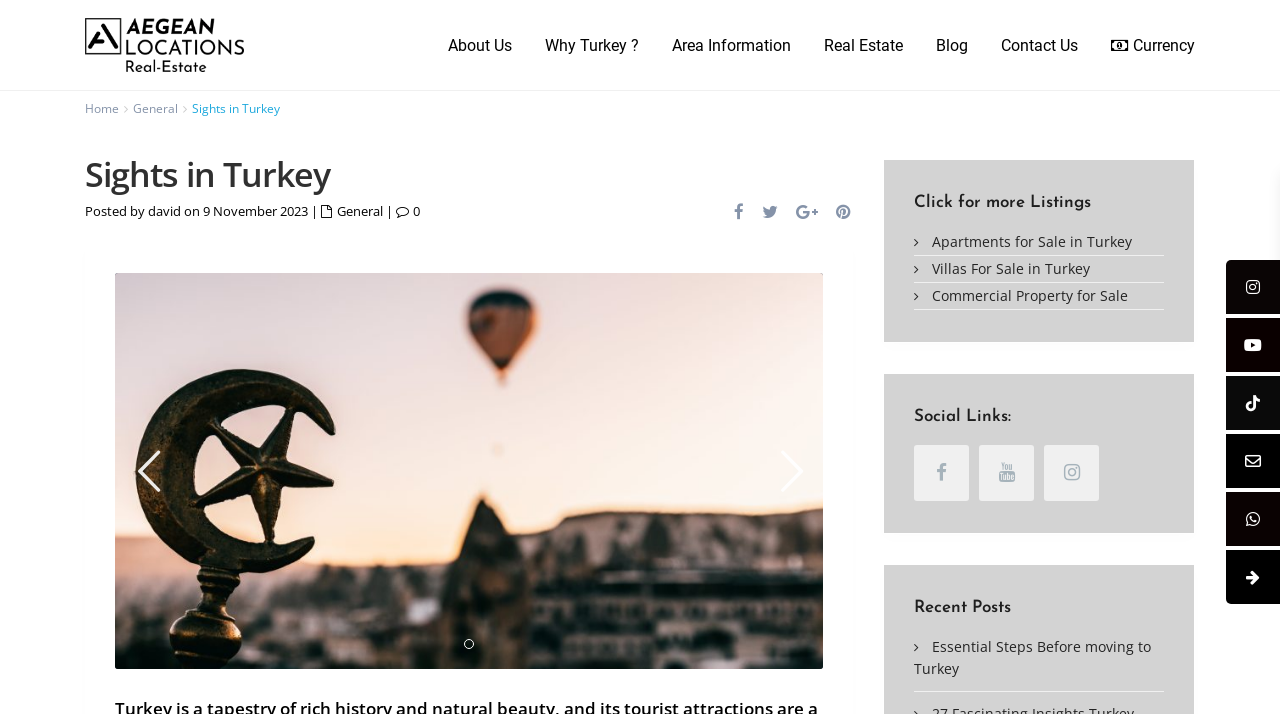Please determine the primary heading and provide its text.

Sights in Turkey